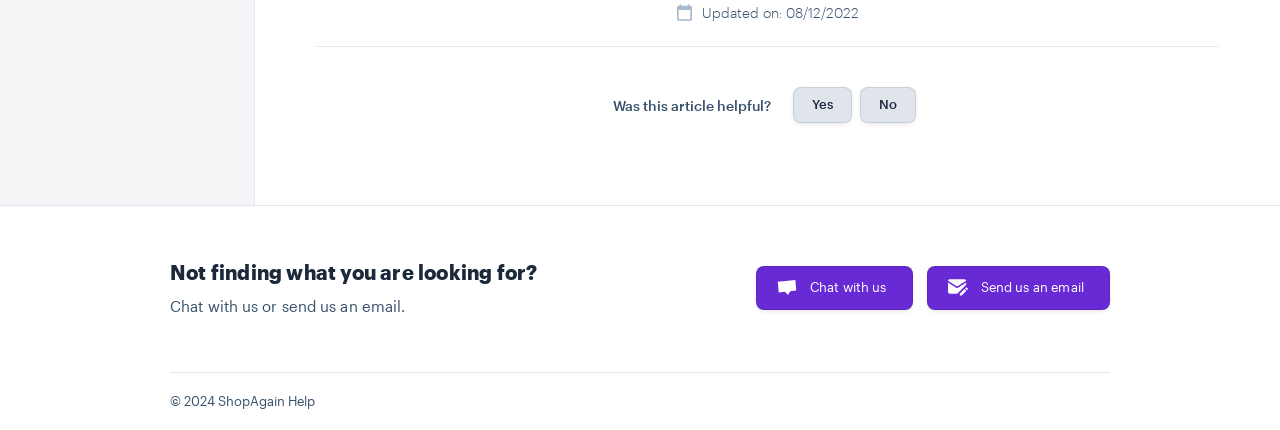Examine the image carefully and respond to the question with a detailed answer: 
What is the purpose of the buttons at the bottom?

I analyzed the buttons at the bottom of the webpage and found that they are related to contacting support, either by chatting with us or sending an email.